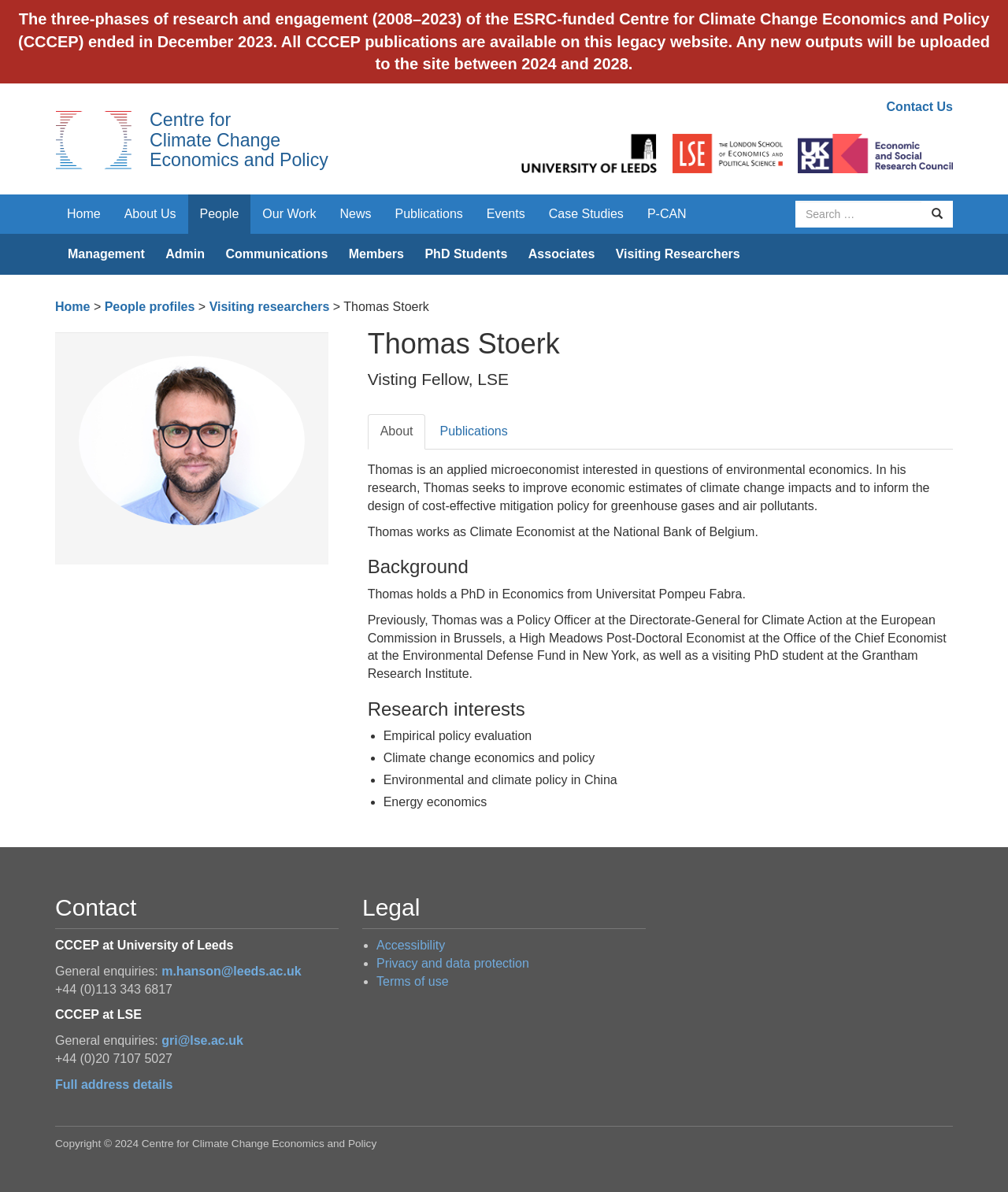Find the bounding box coordinates of the element to click in order to complete this instruction: "Visit the Twitter page". The bounding box coordinates must be four float numbers between 0 and 1, denoted as [left, top, right, bottom].

None